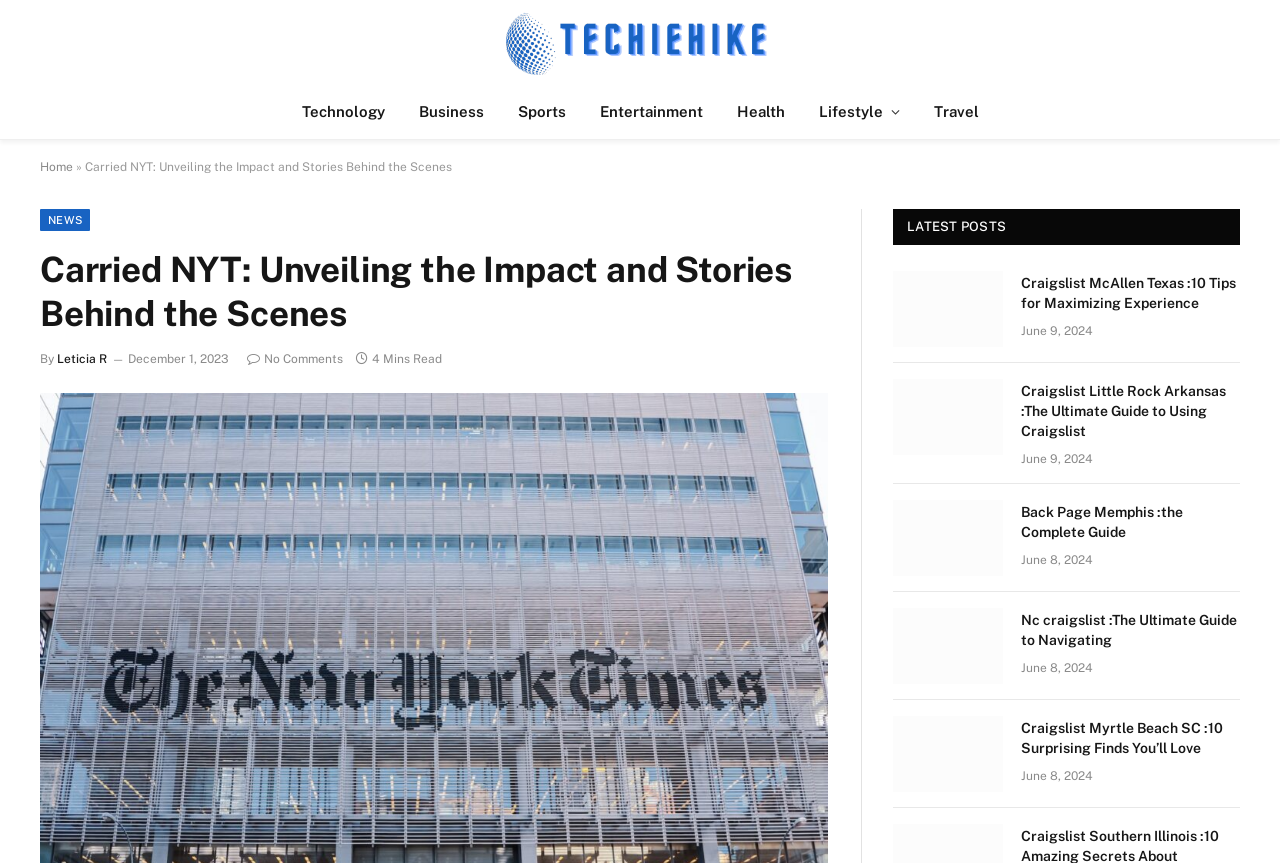Can you specify the bounding box coordinates for the region that should be clicked to fulfill this instruction: "View the 'LATEST POSTS' section".

[0.709, 0.254, 0.786, 0.272]